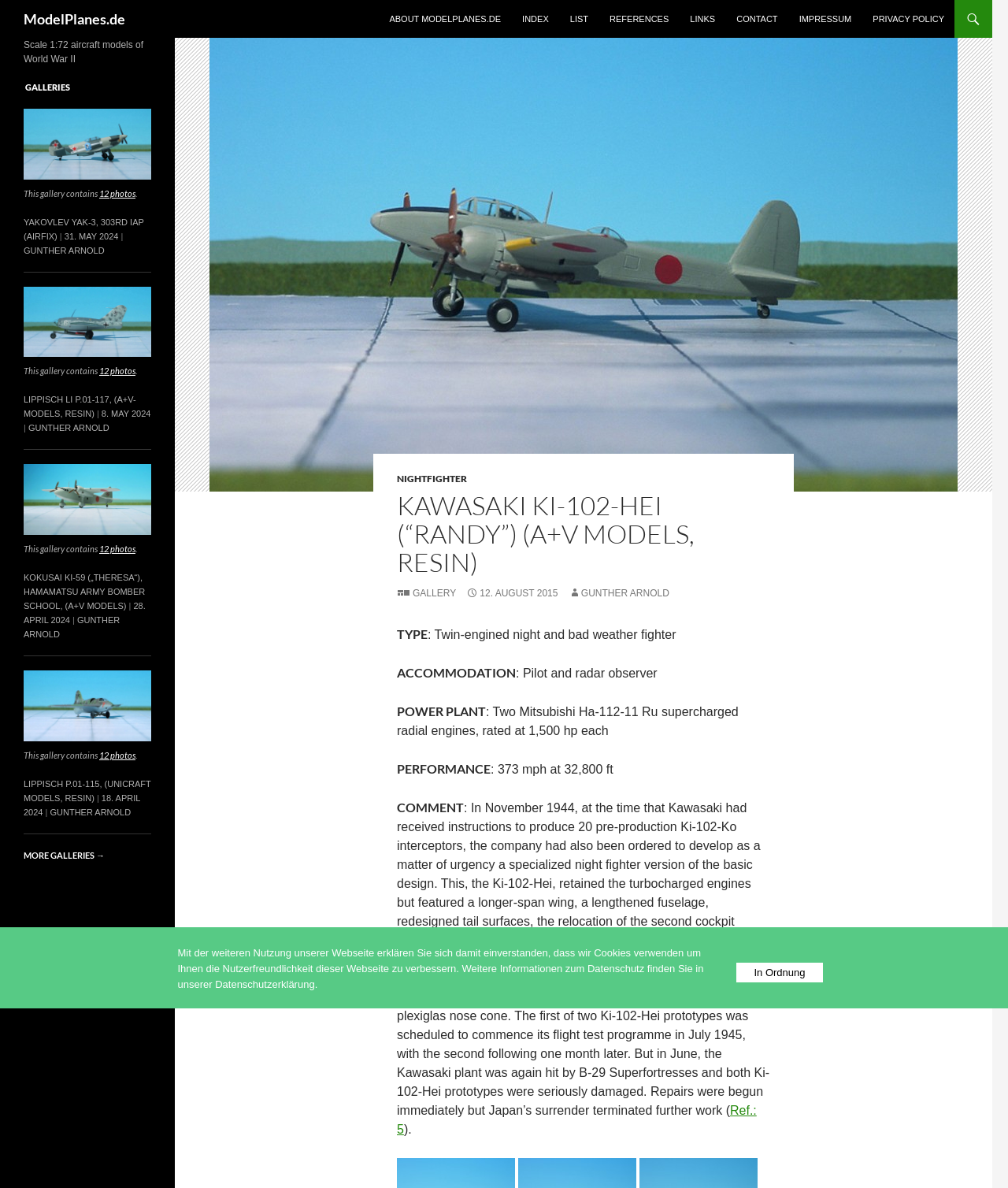Give a succinct answer to this question in a single word or phrase: 
What is the type of aircraft model?

Twin-engined night and bad weather fighter